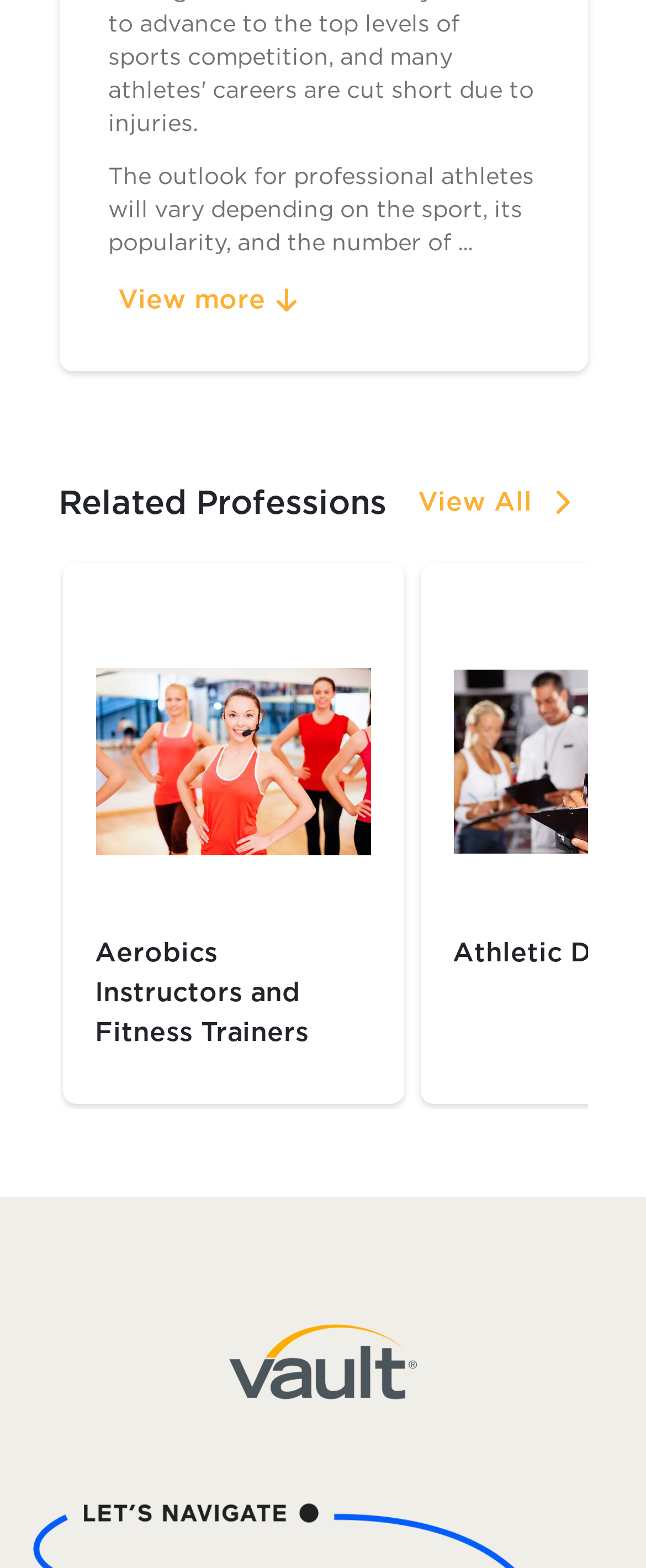Given the element description View All, specify the bounding box coordinates of the corresponding UI element in the format (top-left x, top-left y, bottom-right x, bottom-right y). All values must be between 0 and 1.

[0.632, 0.306, 0.896, 0.334]